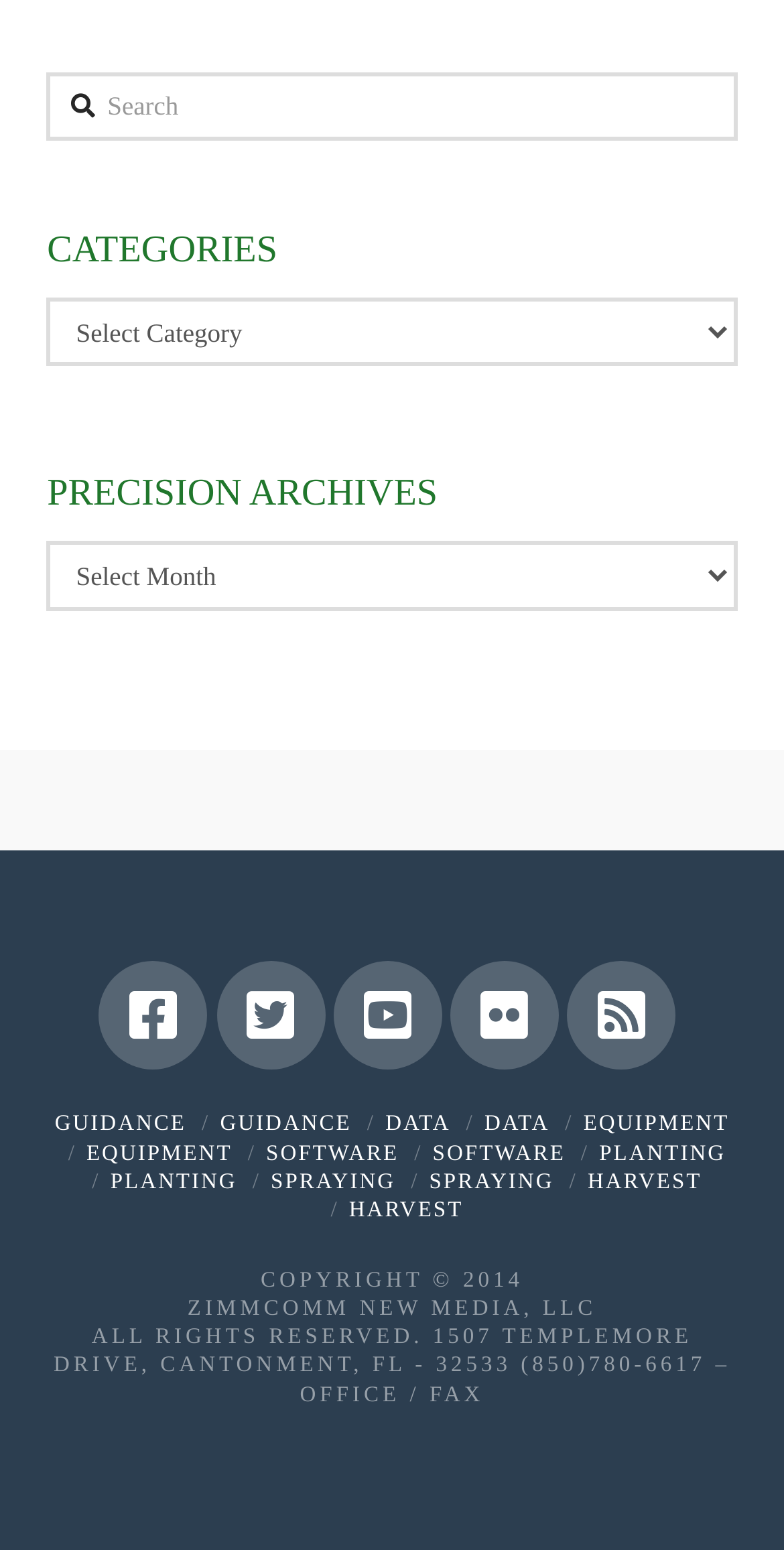Please provide a short answer using a single word or phrase for the question:
What is the purpose of the search box?

To search